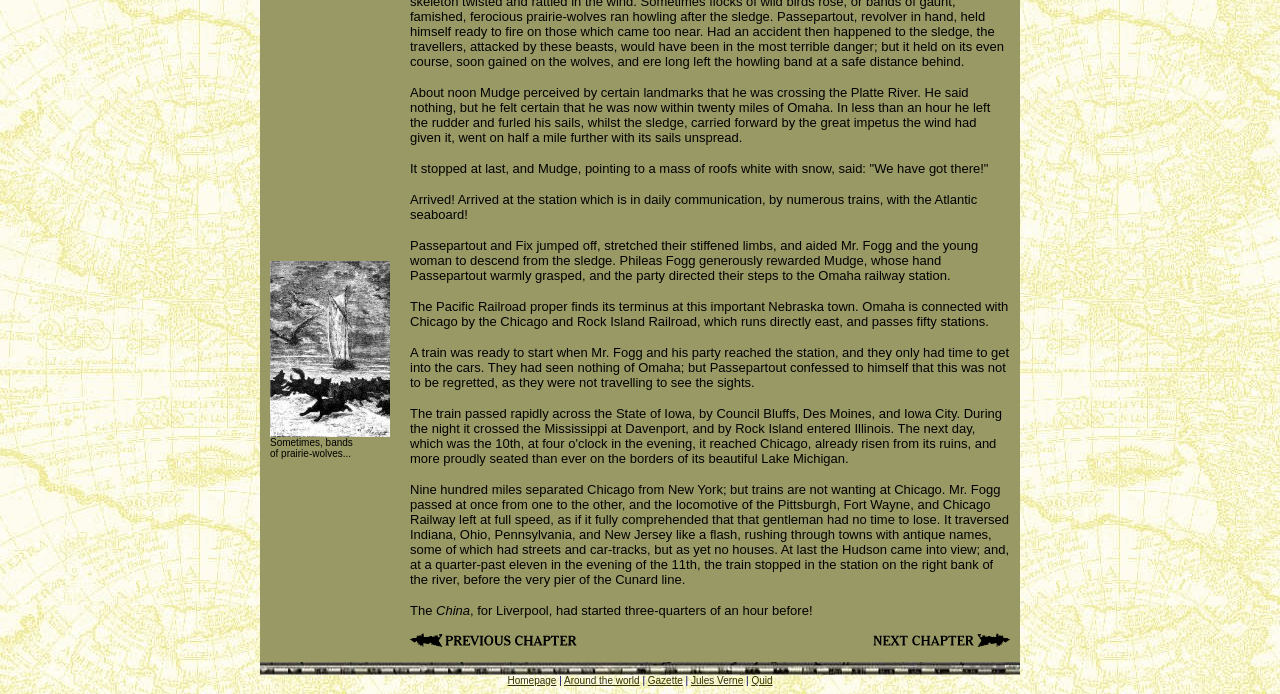What is the text above the image of prairie-wolves?
From the screenshot, supply a one-word or short-phrase answer.

of prairie-wolves...